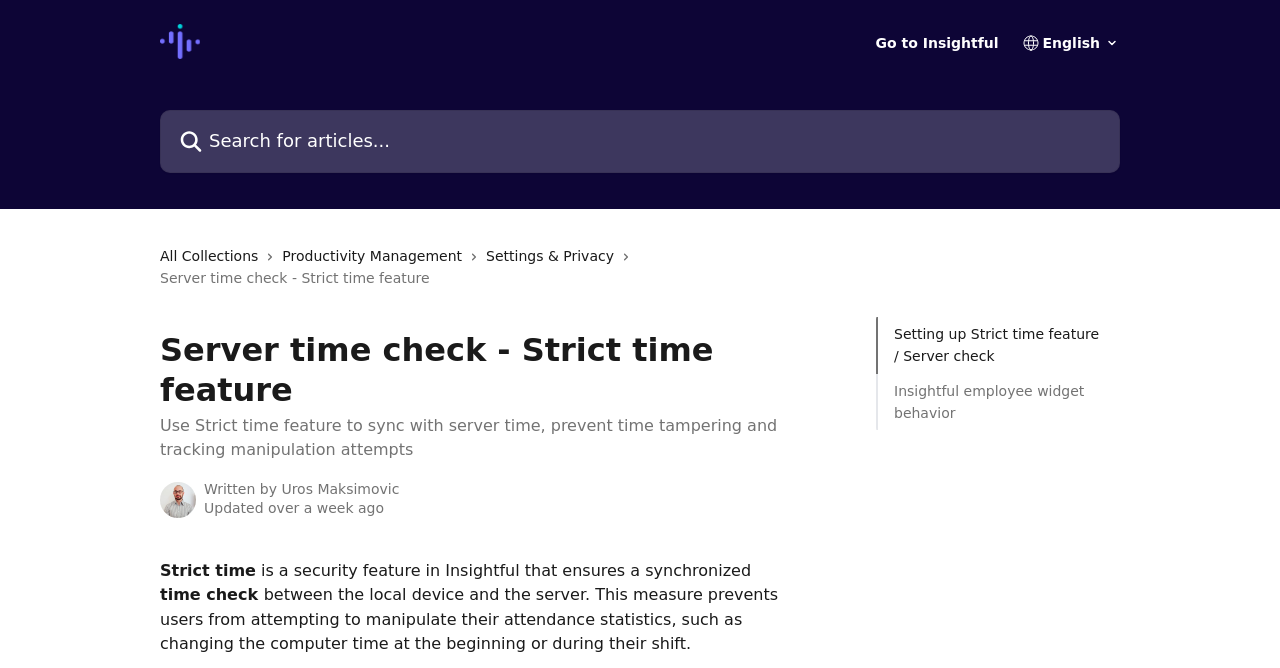What is the purpose of Strict time feature?
From the image, respond using a single word or phrase.

Sync with server time